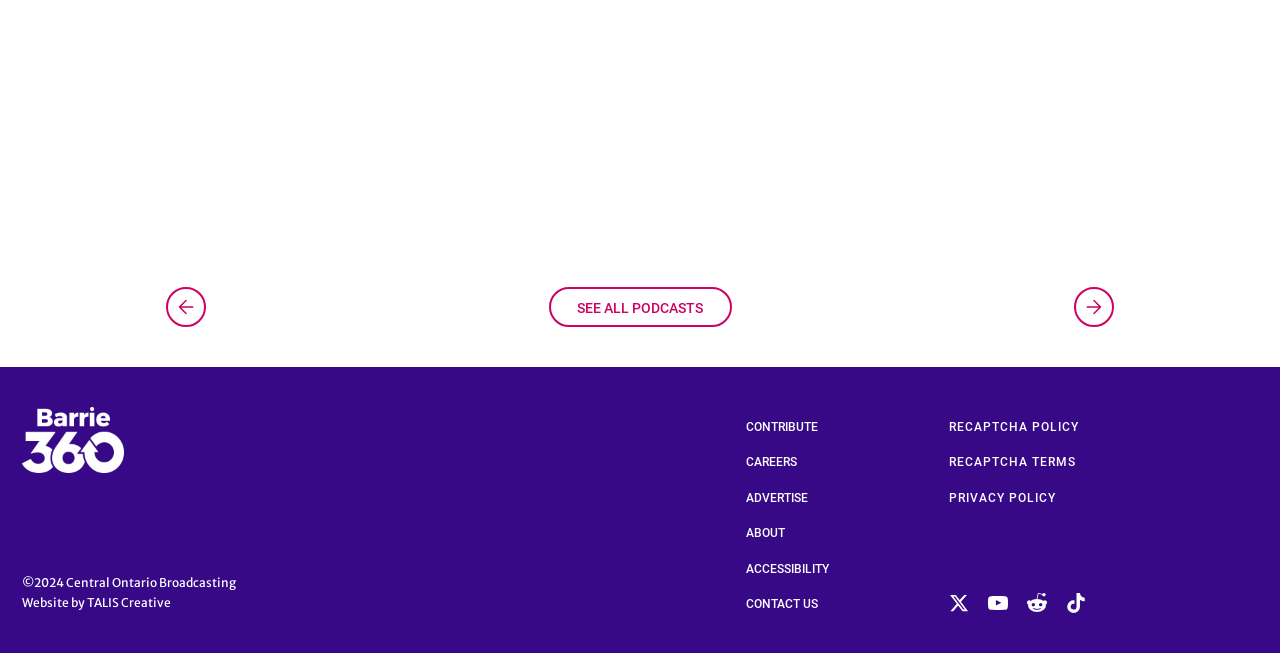Give a concise answer using one word or a phrase to the following question:
What is the name of the website's creator?

TALIS Creative